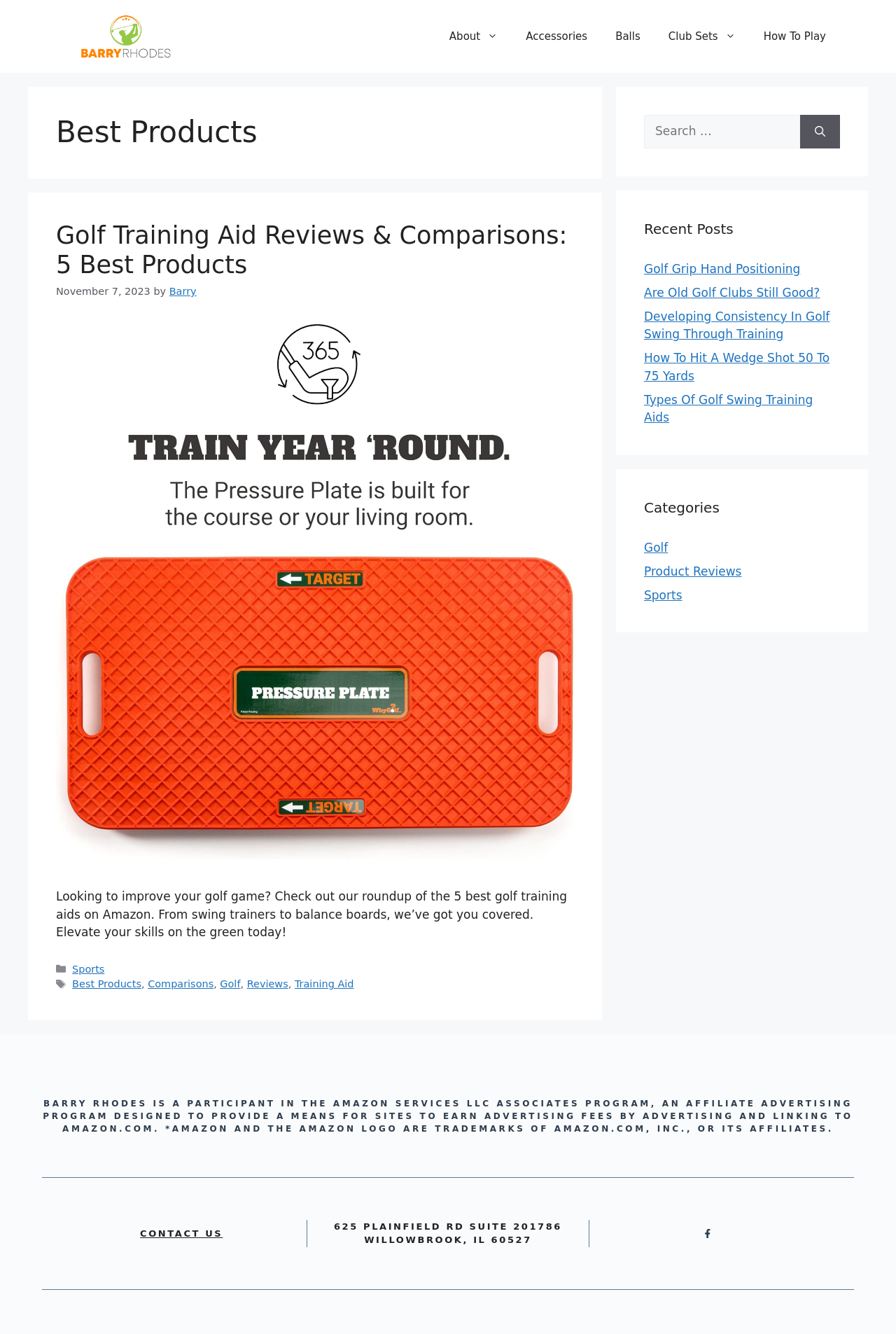Identify the bounding box coordinates for the UI element mentioned here: "How To Play". Provide the coordinates as four float values between 0 and 1, i.e., [left, top, right, bottom].

[0.836, 0.012, 0.938, 0.043]